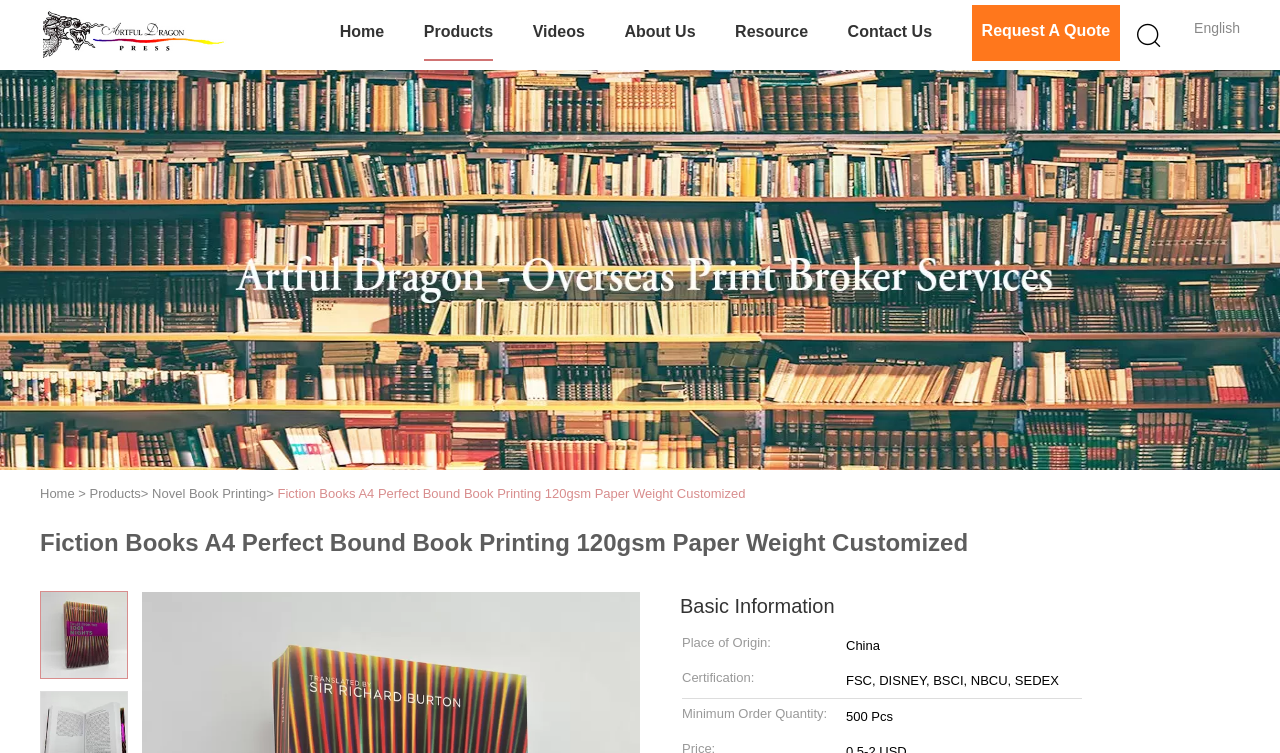What is the place of origin of the product?
Using the image, provide a concise answer in one word or a short phrase.

China